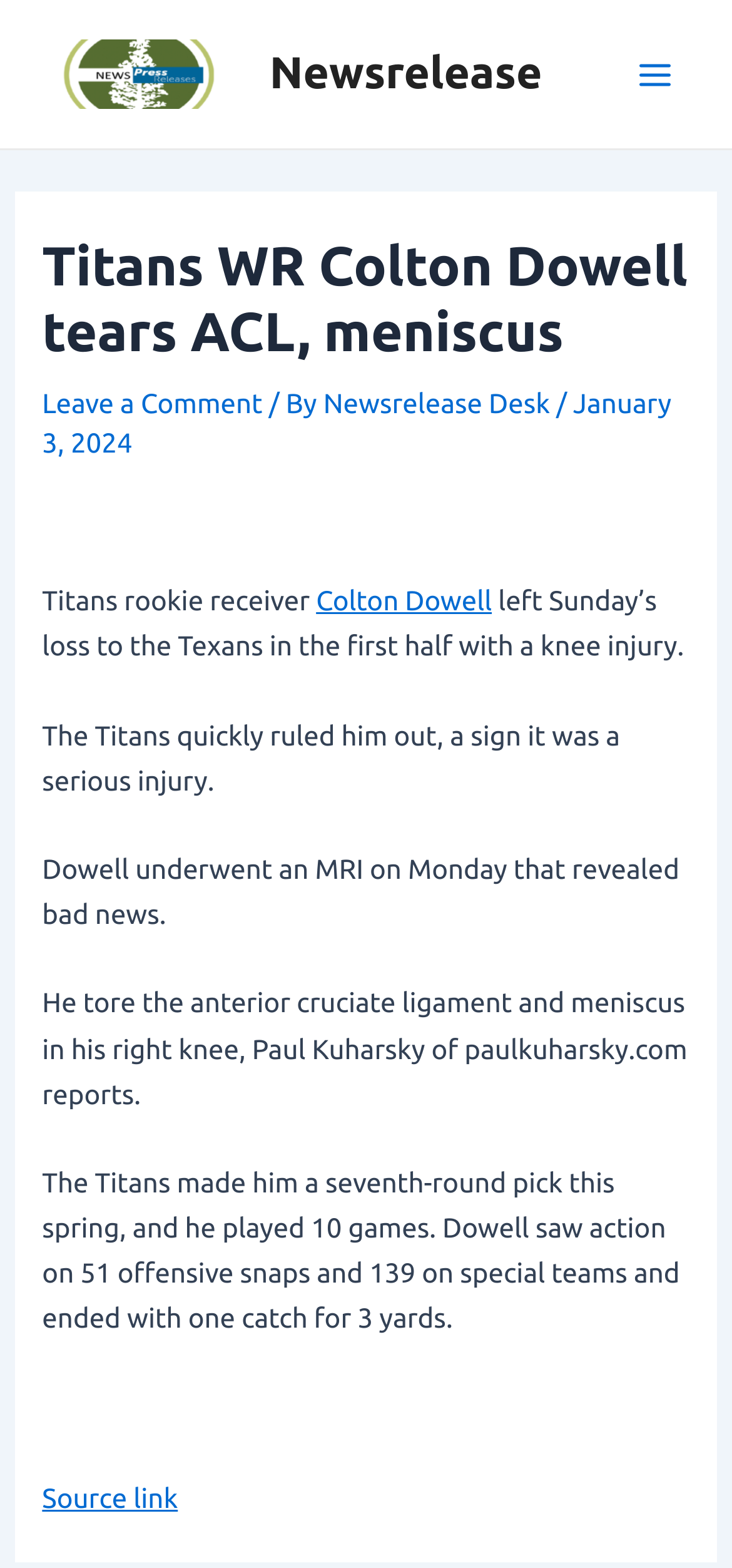What is the name of the Titans rookie receiver?
Observe the image and answer the question with a one-word or short phrase response.

Colton Dowell